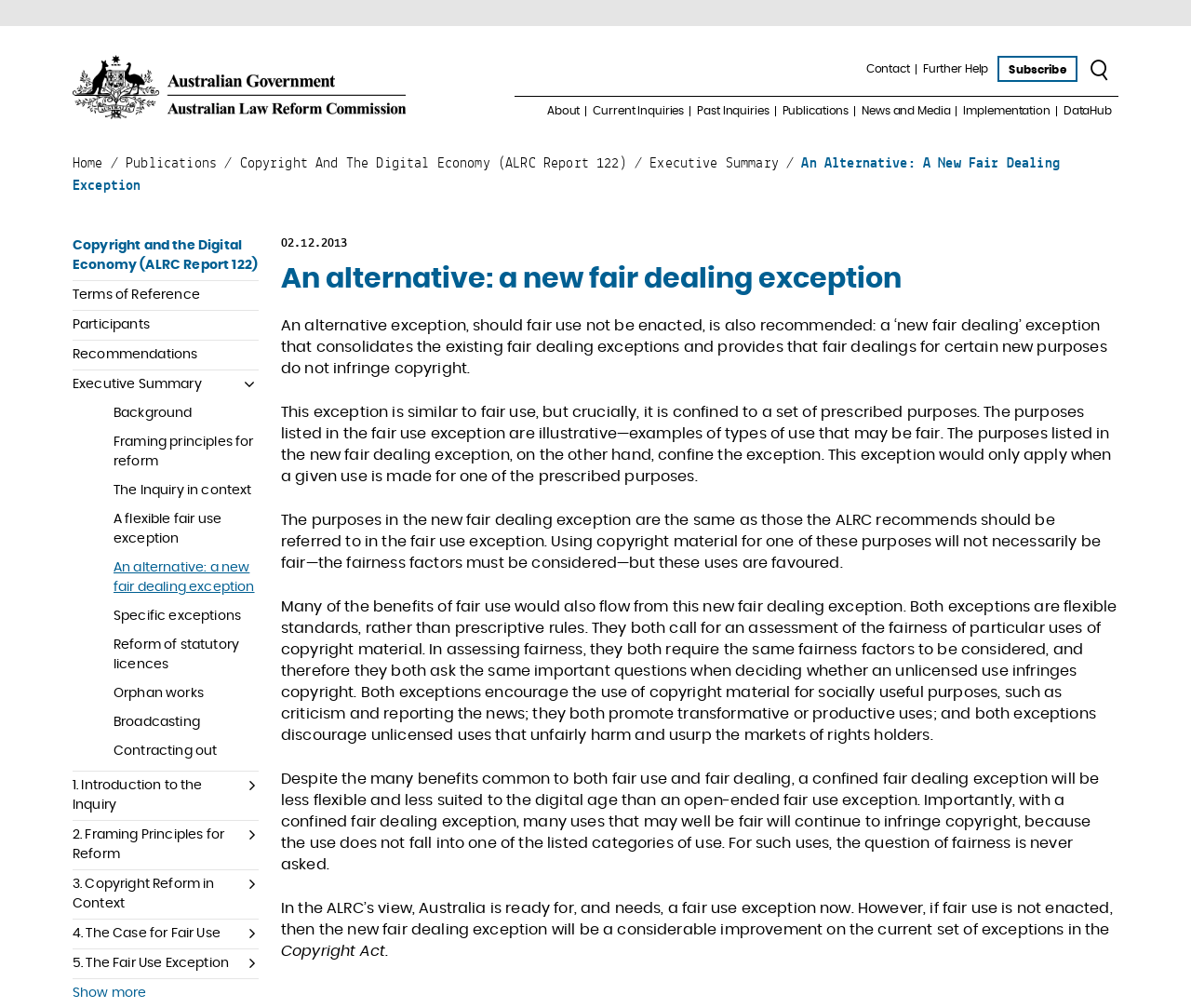What is the title of the report?
Answer the question with a single word or phrase by looking at the picture.

Copyright and the Digital Economy (ALRC Report 122)